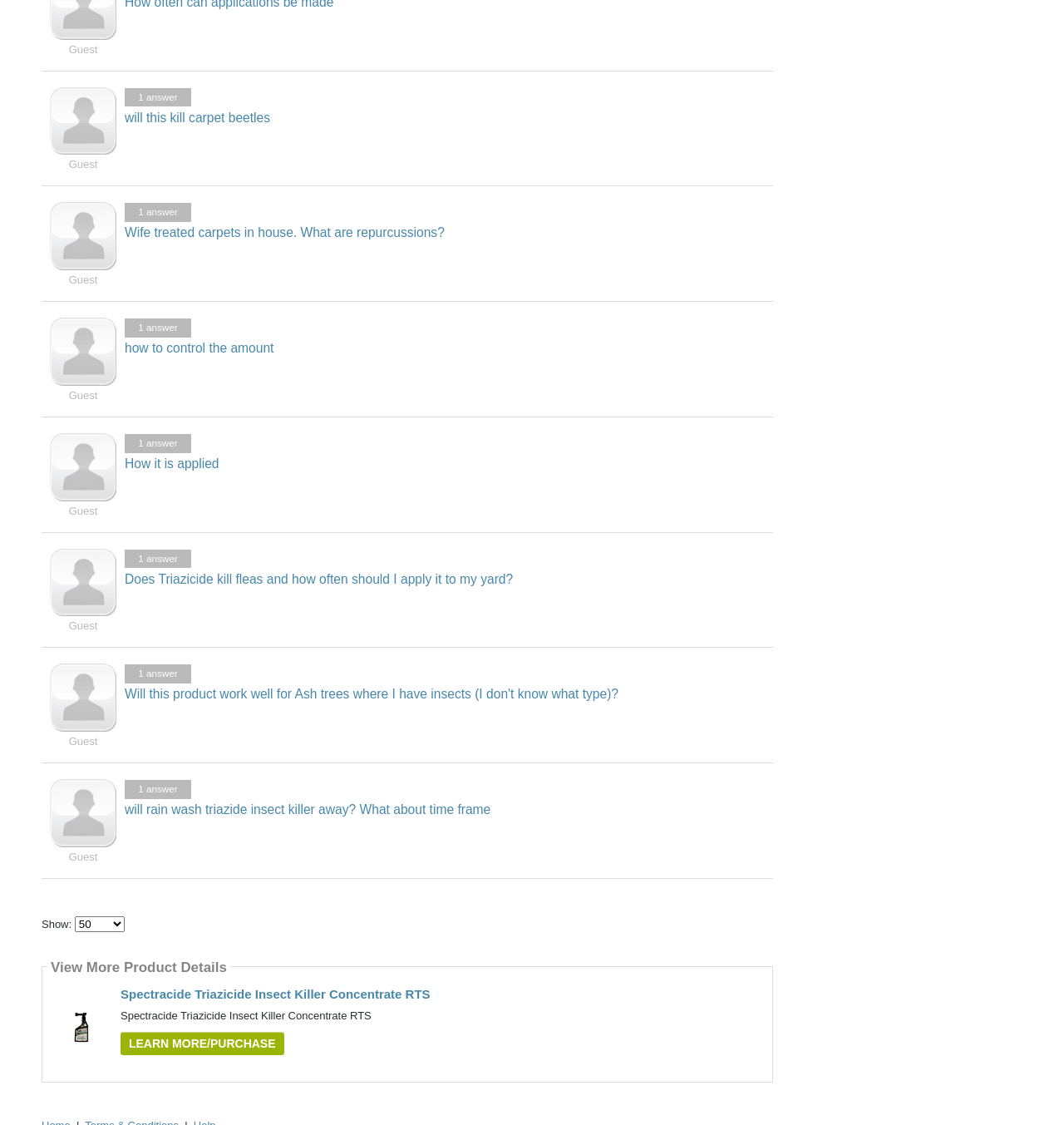What is the orientation of the separators?
Based on the image, give a one-word or short phrase answer.

Horizontal